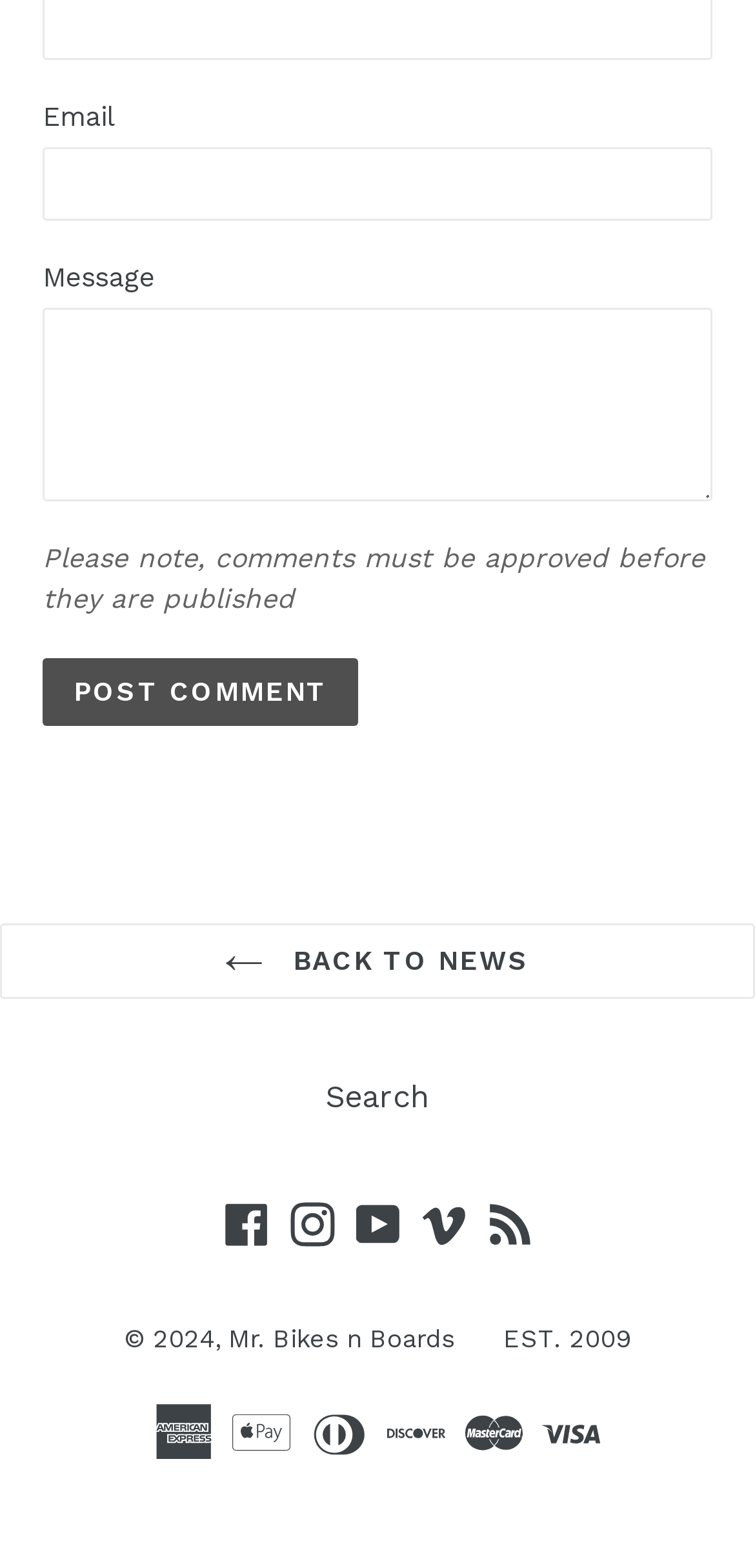Reply to the question with a single word or phrase:
What social media platforms are linked on the webpage?

Facebook, Instagram, YouTube, Vimeo